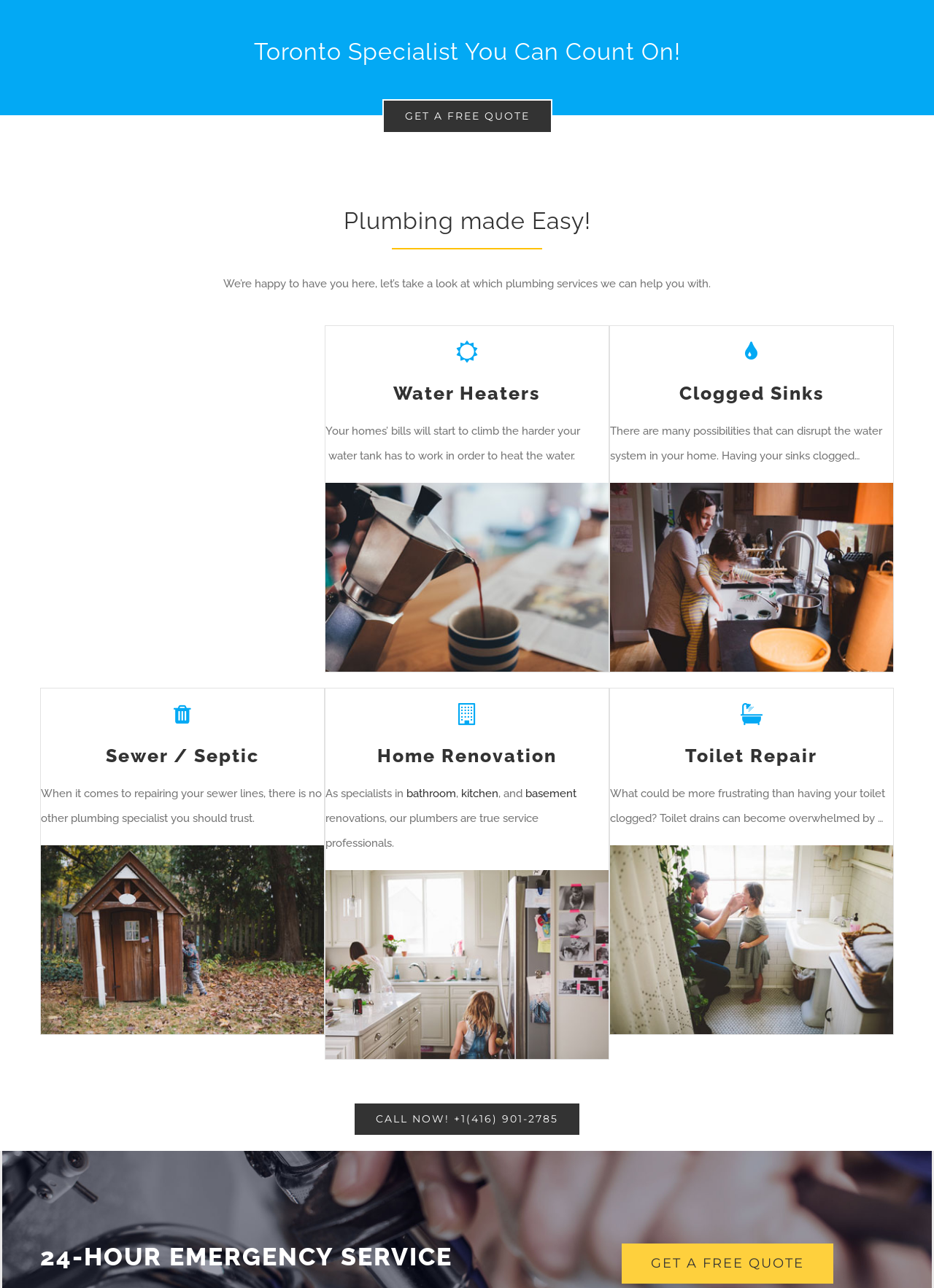What types of renovation services are offered?
Look at the image and answer the question with a single word or phrase.

Bathroom, kitchen, and basement